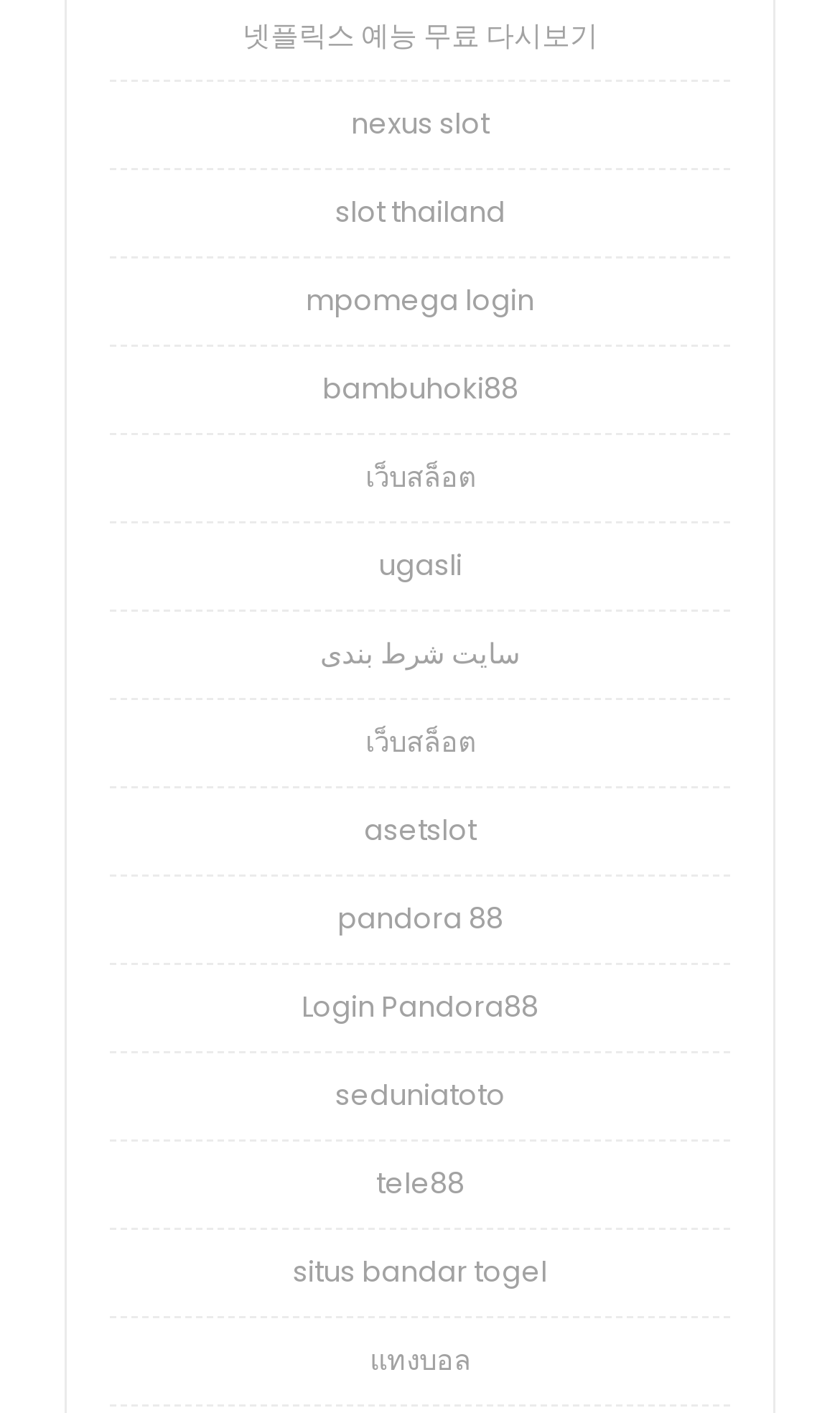Show me the bounding box coordinates of the clickable region to achieve the task as per the instruction: "visit Eileen Thugi's homepage".

None